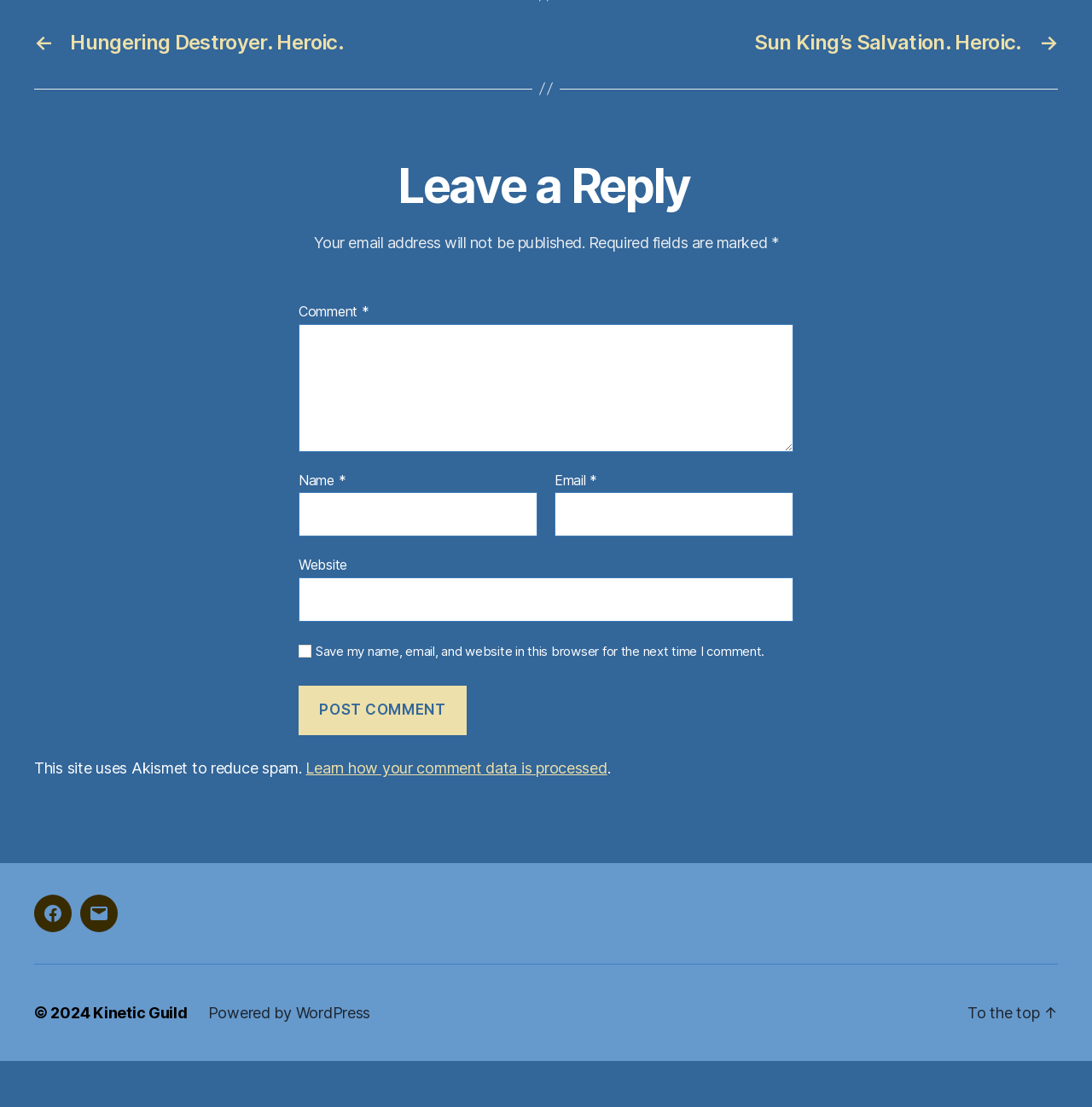What is the purpose of the 'Post Comment' button?
Based on the visual content, answer with a single word or a brief phrase.

To submit a comment